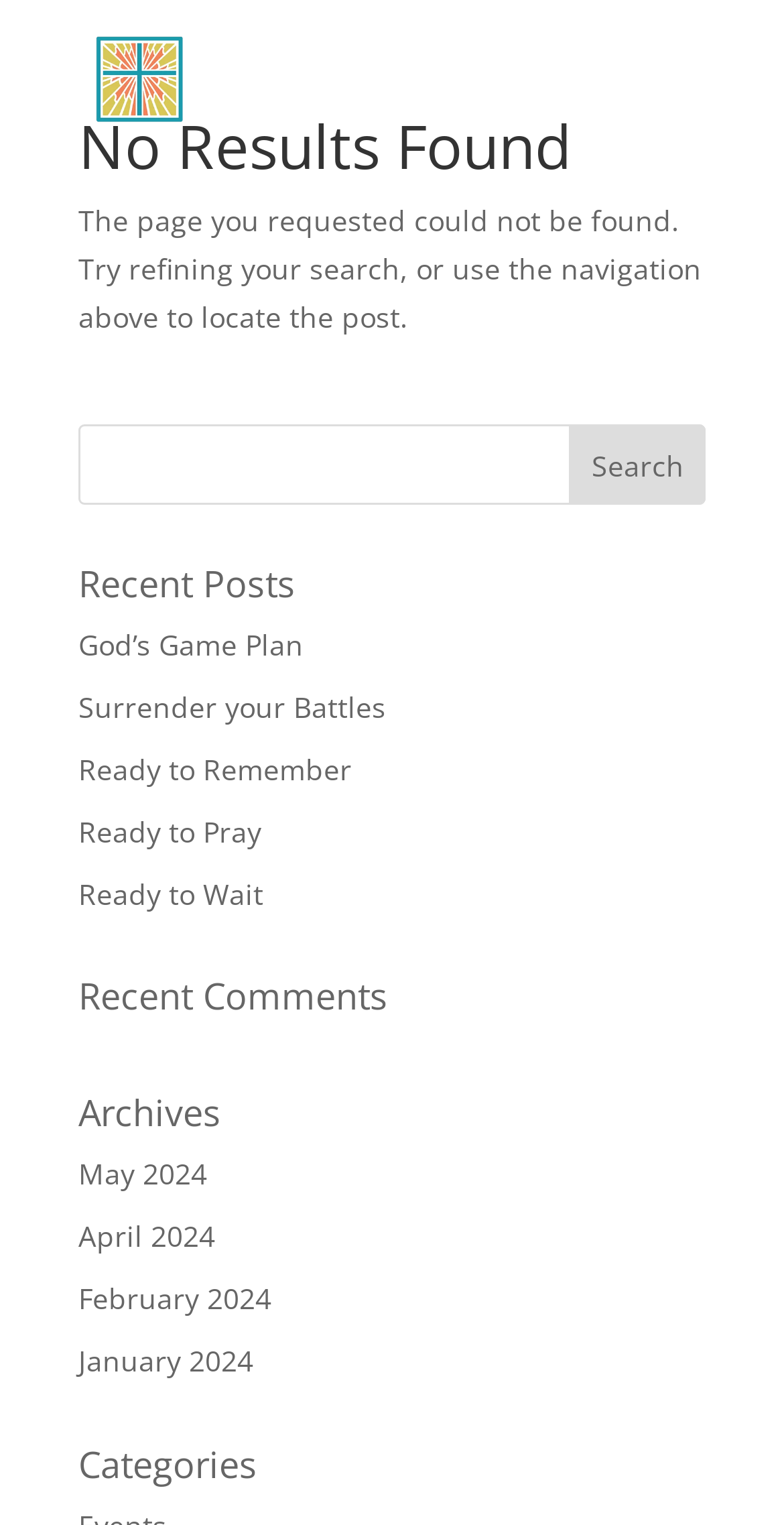Please answer the following question as detailed as possible based on the image: 
What is the error message on this page?

The error message is displayed in the article section, which is a child element of the root element. The static text element within the article section contains the error message, which is 'The page you requested could not be found. Try refining your search, or use the navigation above to locate the post.'